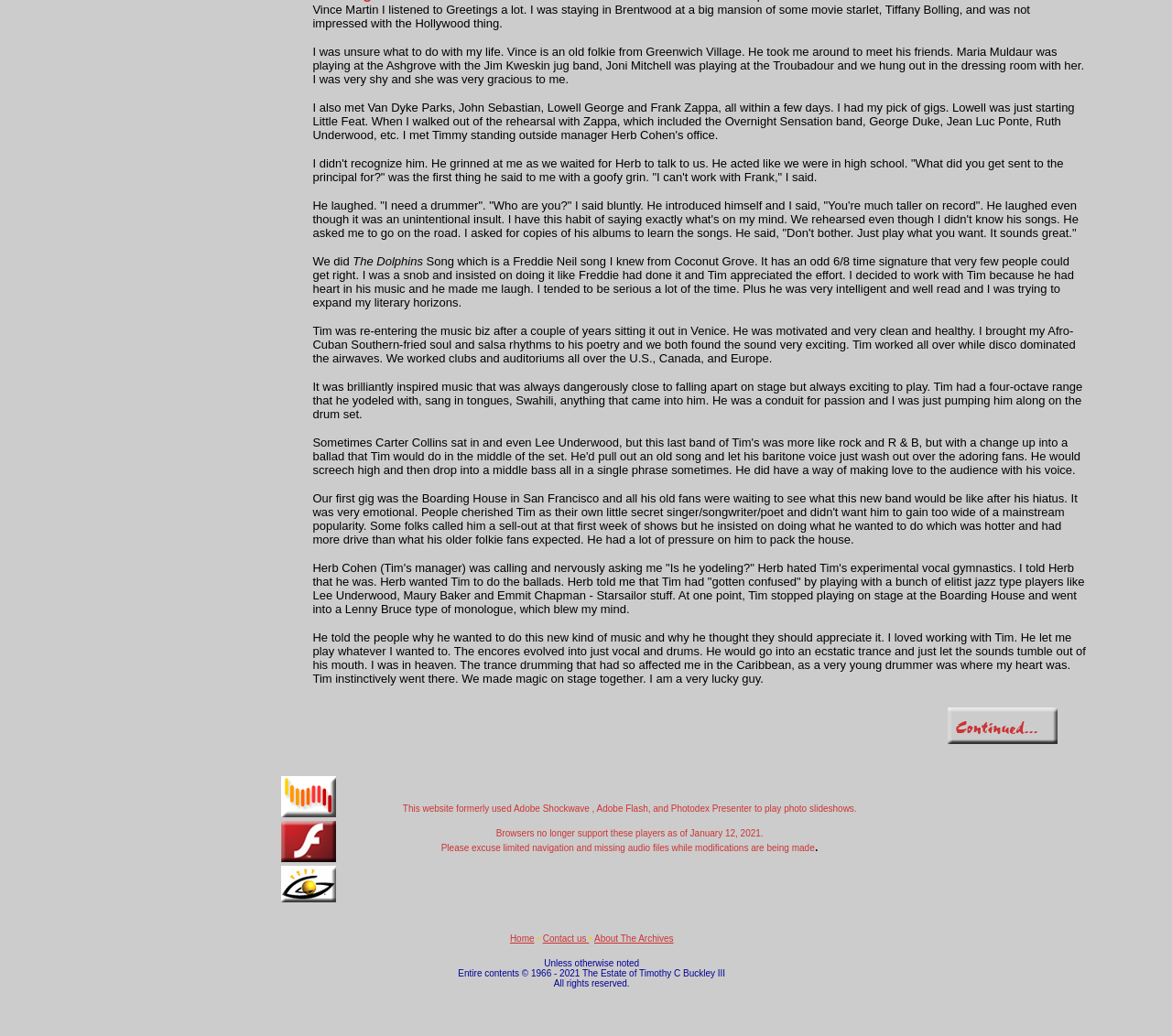Using the information shown in the image, answer the question with as much detail as possible: What is the name of the song mentioned in the text?

The text mentions a song called 'The Dolphins' which is a Freddie Neil song, and the author knew it from Coconut Grove.